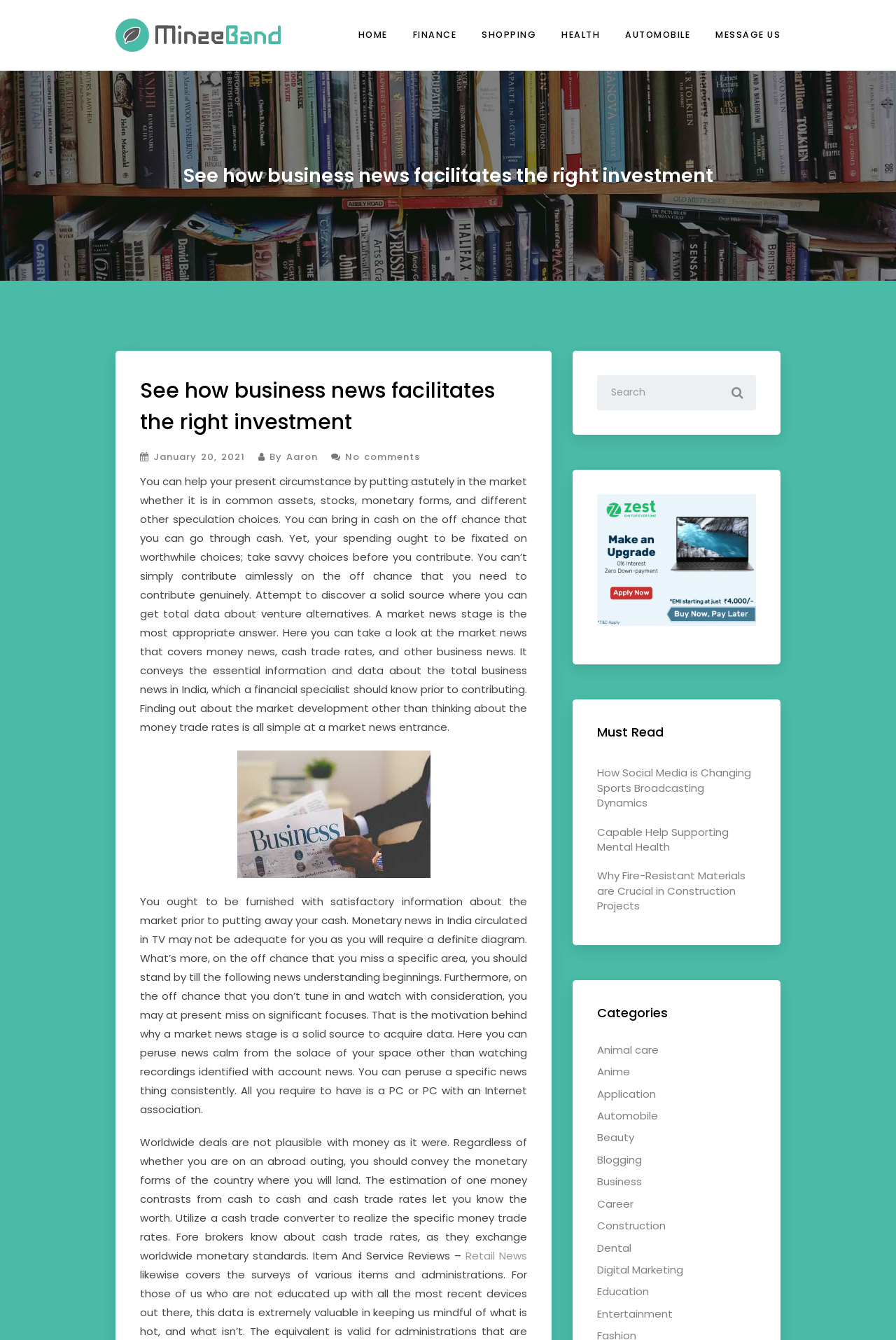Identify and extract the main heading of the webpage.

See how business news facilitates the right investment